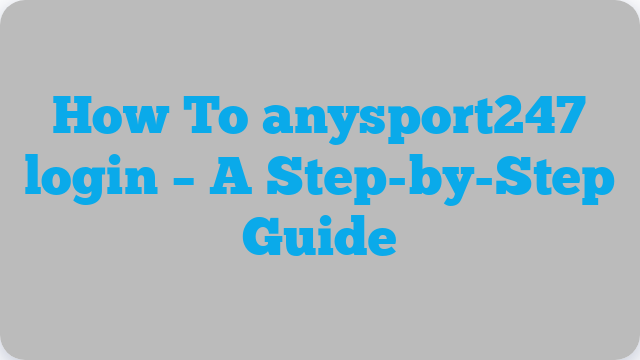Describe all the important aspects and features visible in the image.

The image features a prominent title that reads "How To anysport247 login - A Step-by-Step Guide." The text is displayed in a bold, eye-catching blue font against a contrasting gray background, making it easy to read and visually appealing. This title suggests that the accompanying content provides detailed instructions on the login process for anysport247, a platform designed for sports enthusiasts to access personalized content, live updates, and more. The overall design emphasizes clarity and accessibility, inviting readers to engage with the guide for a smoother login experience.